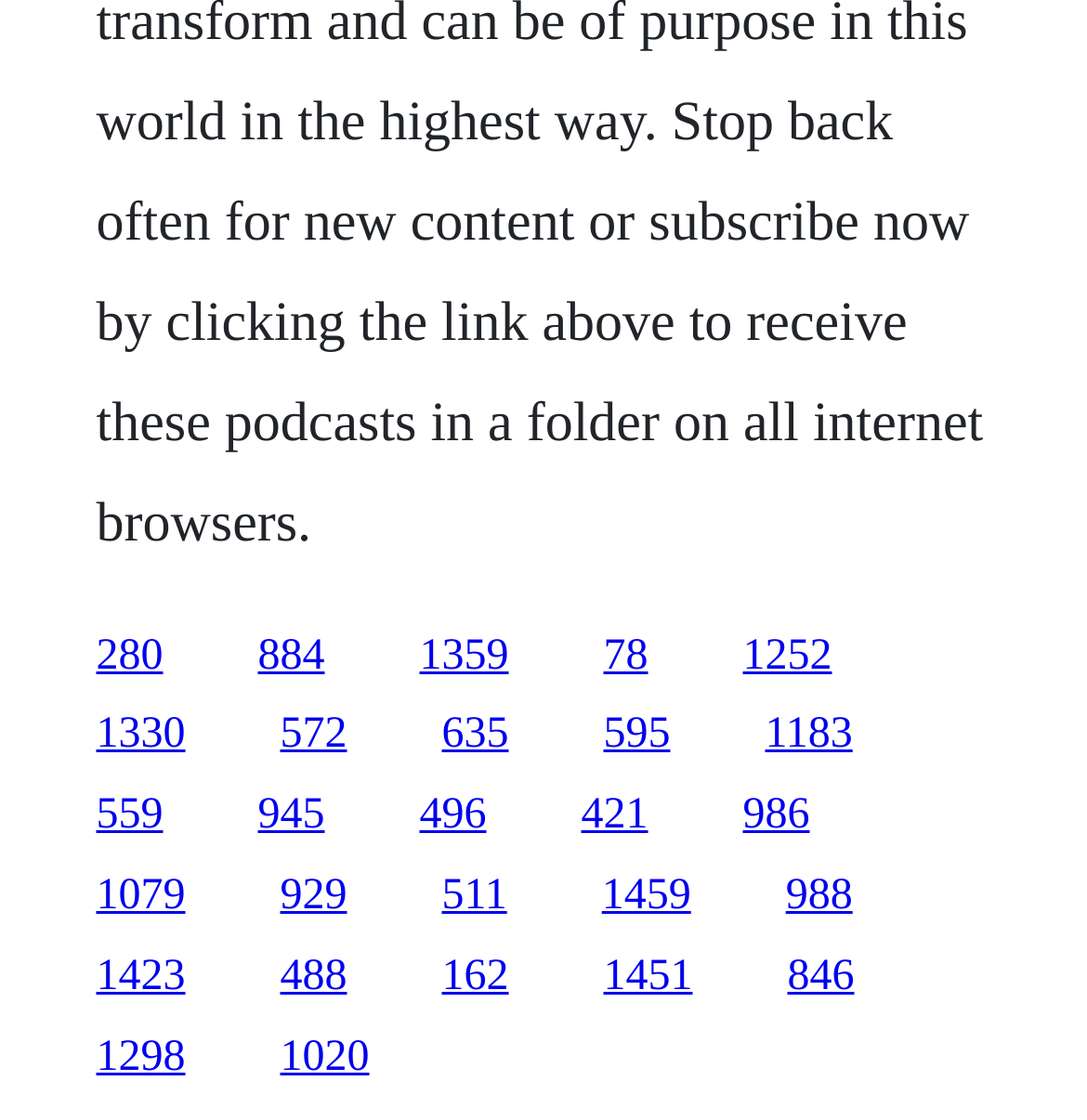What is the vertical position of the first link?
Give a single word or phrase as your answer by examining the image.

0.564